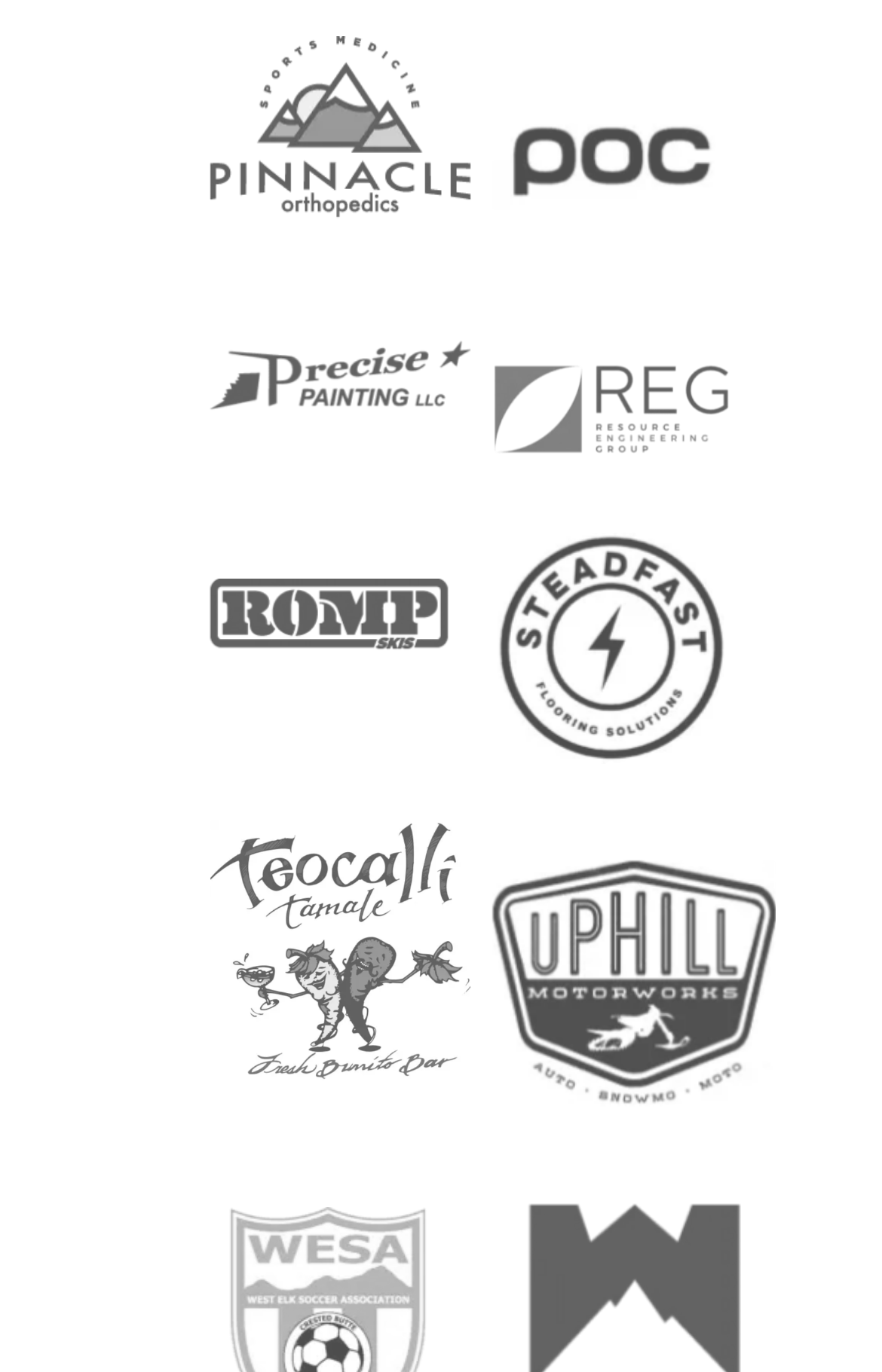How many links are on the webpage?
From the image, provide a succinct answer in one word or a short phrase.

9